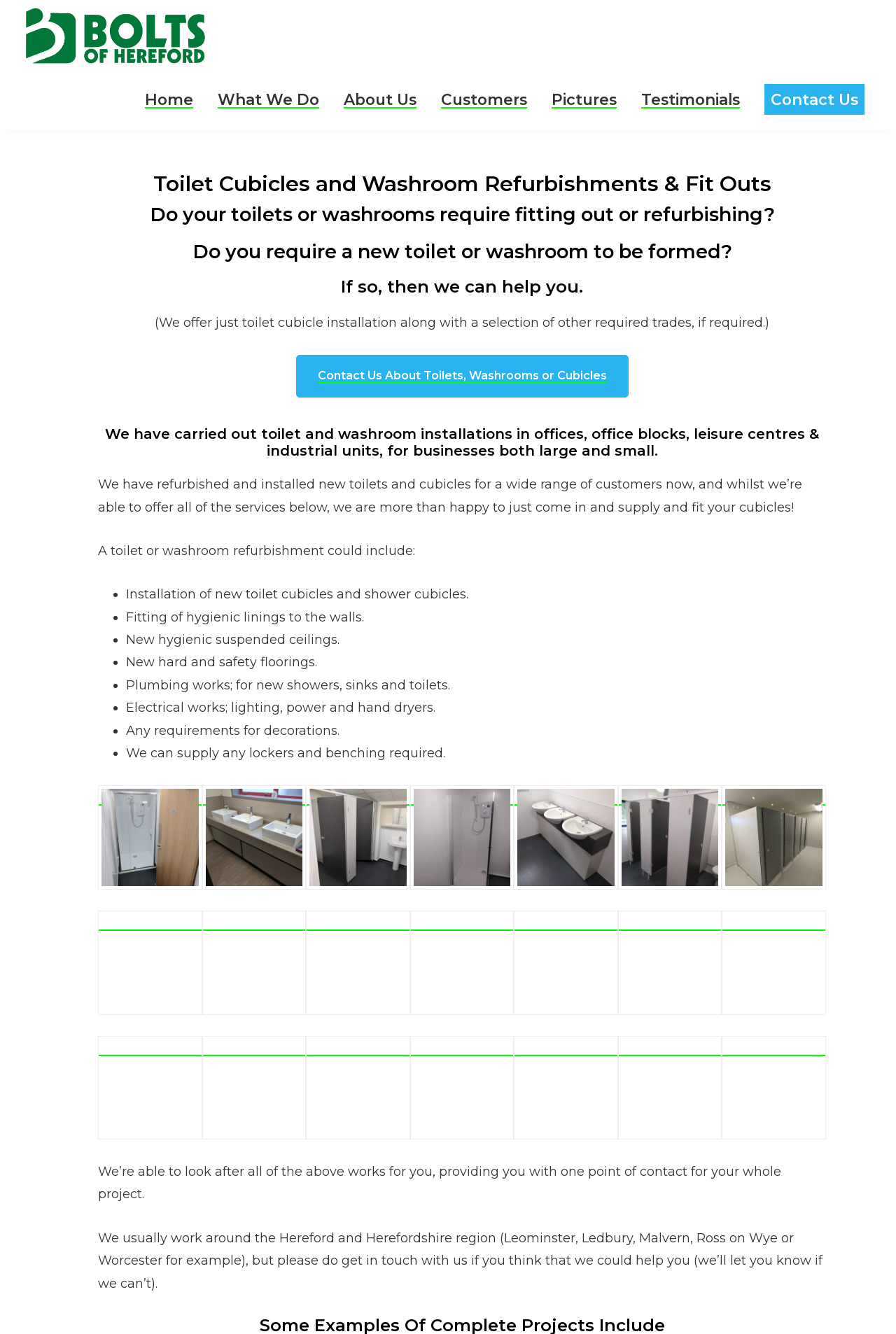Locate the coordinates of the bounding box for the clickable region that fulfills this instruction: "Click on the 'About Us' link".

[0.384, 0.069, 0.465, 0.082]